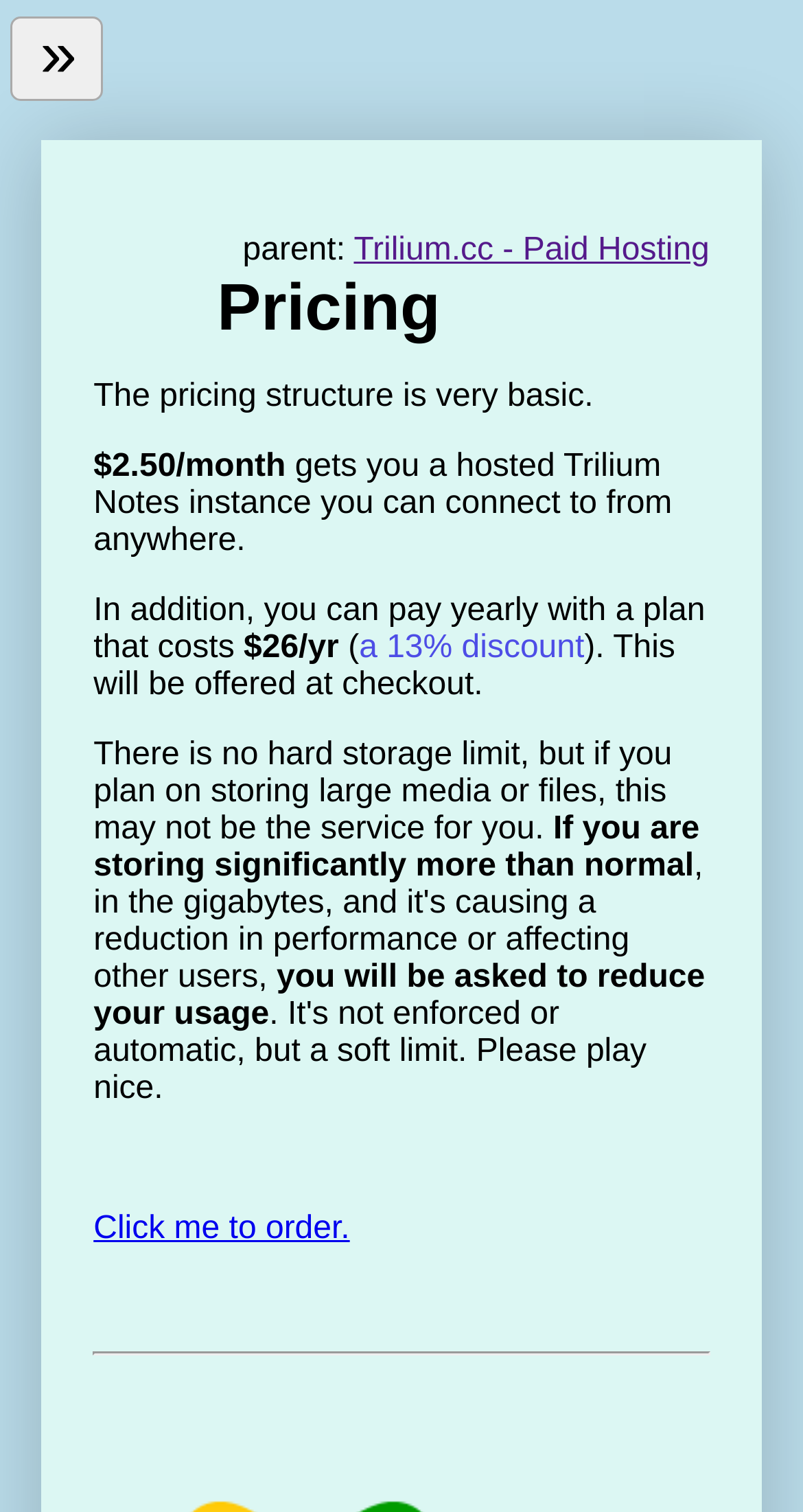Give a detailed account of the webpage.

The webpage is about pricing information for Trilium Notes hosting. At the top, there is a heading that reads "Pricing" and a link to "Trilium.cc - Paid Hosting" on the right side. Below the heading, there is a brief description of the pricing structure, stating that it is very basic. 

The pricing details are presented in a straightforward manner. The monthly plan costs $2.50, which gets you a hosted Trilium Notes instance accessible from anywhere. There is also a yearly plan available, which costs $26 per year, offering a 13% discount. 

Further down, there is a note about storage limits, stating that while there is no hard storage limit, the service may not be suitable for users who plan to store large media or files. If users store significantly more than normal, they will be asked to reduce their usage. 

At the bottom, there is a call-to-action link that reads "Click me to order" and a horizontal separator line. On the top-left corner, there is a small button with a "»" symbol.